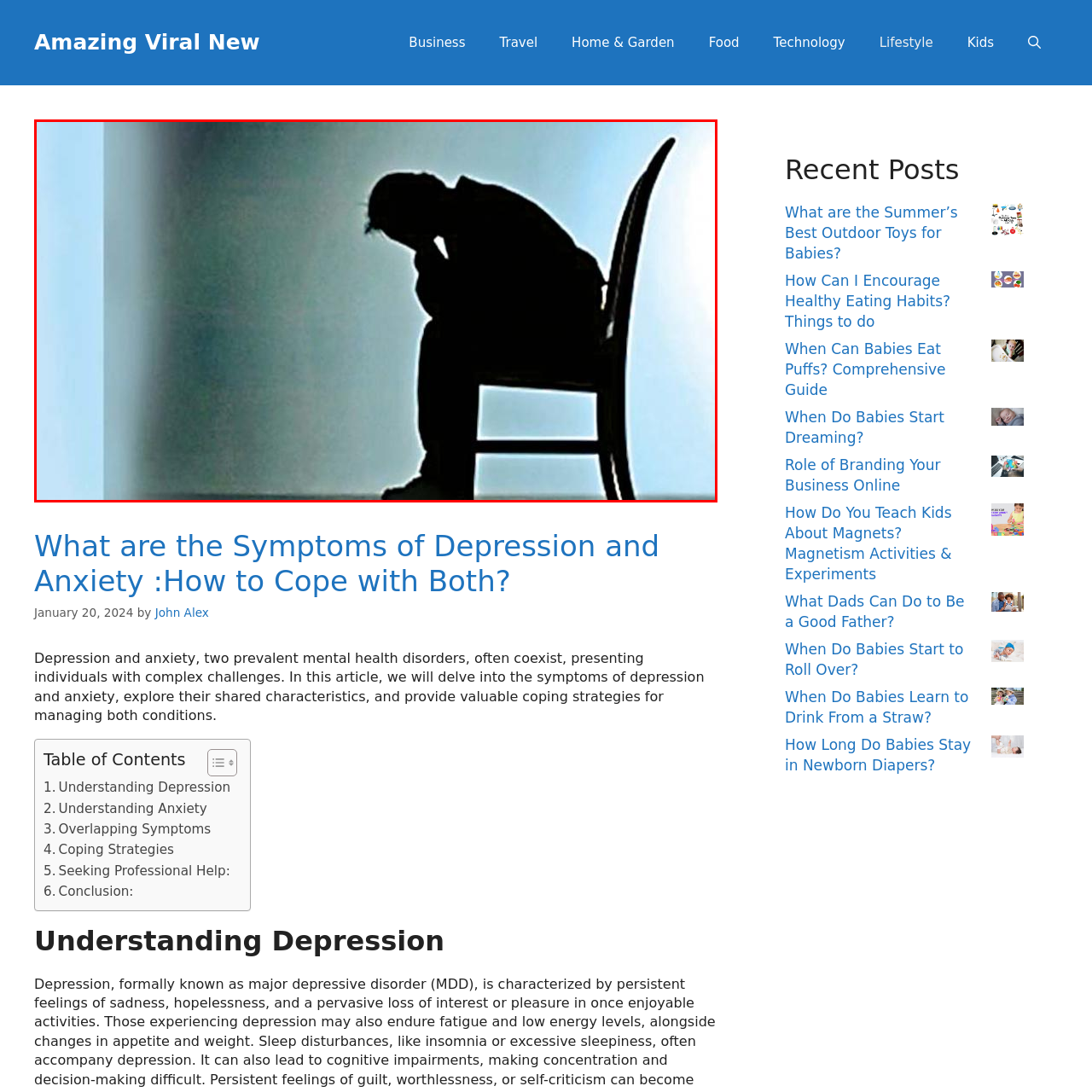Why are the facial features not clear?
Study the image surrounded by the red bounding box and answer the question comprehensively, based on the details you see.

The absence of clear facial features in the image underscores the universal nature of mental health struggles, inviting viewers to reflect on the challenges faced by those dealing with depression and anxiety, and making the image more relatable to a wider audience.